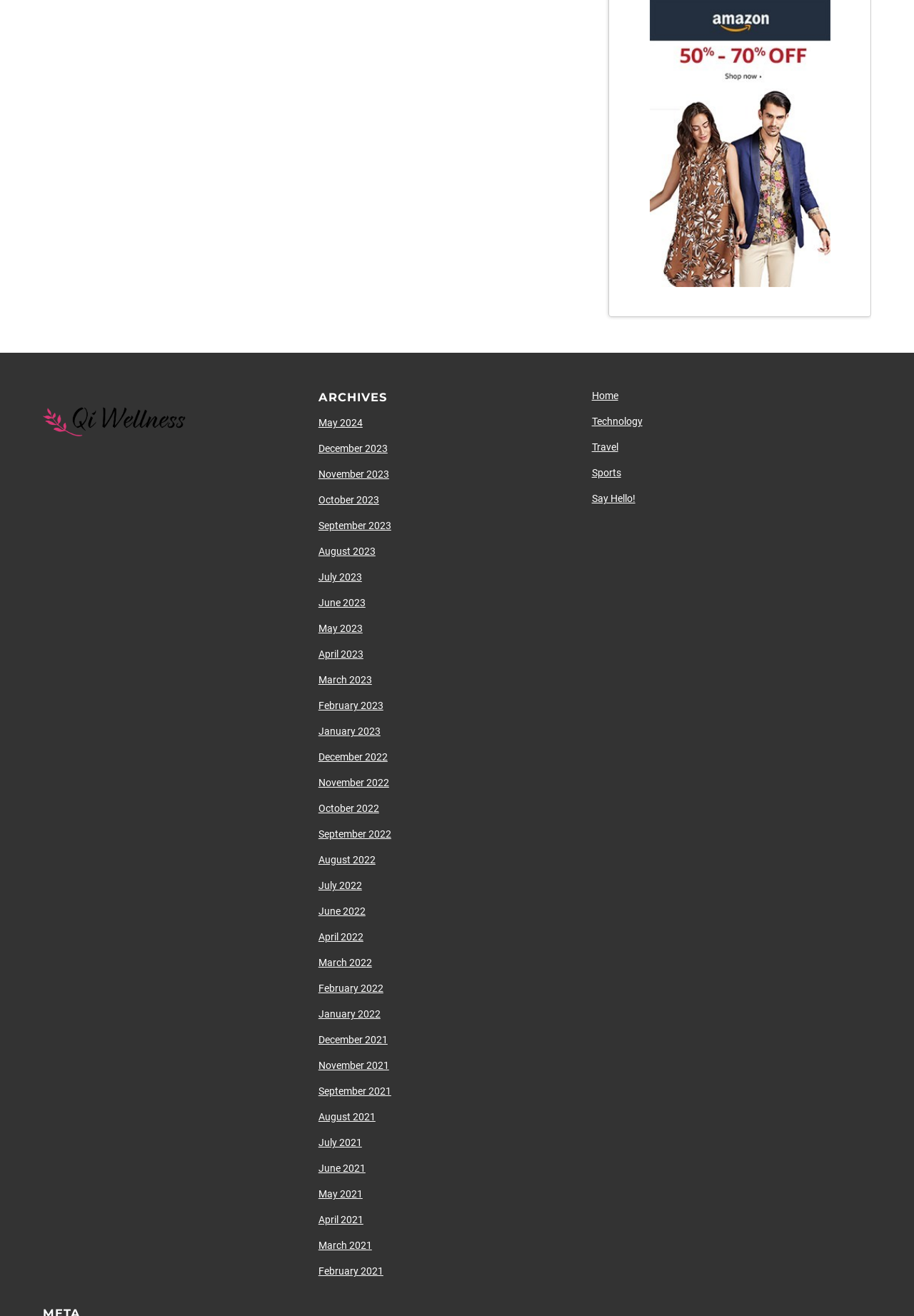Please locate the bounding box coordinates of the element that should be clicked to complete the given instruction: "Go to Home page".

[0.647, 0.296, 0.676, 0.305]